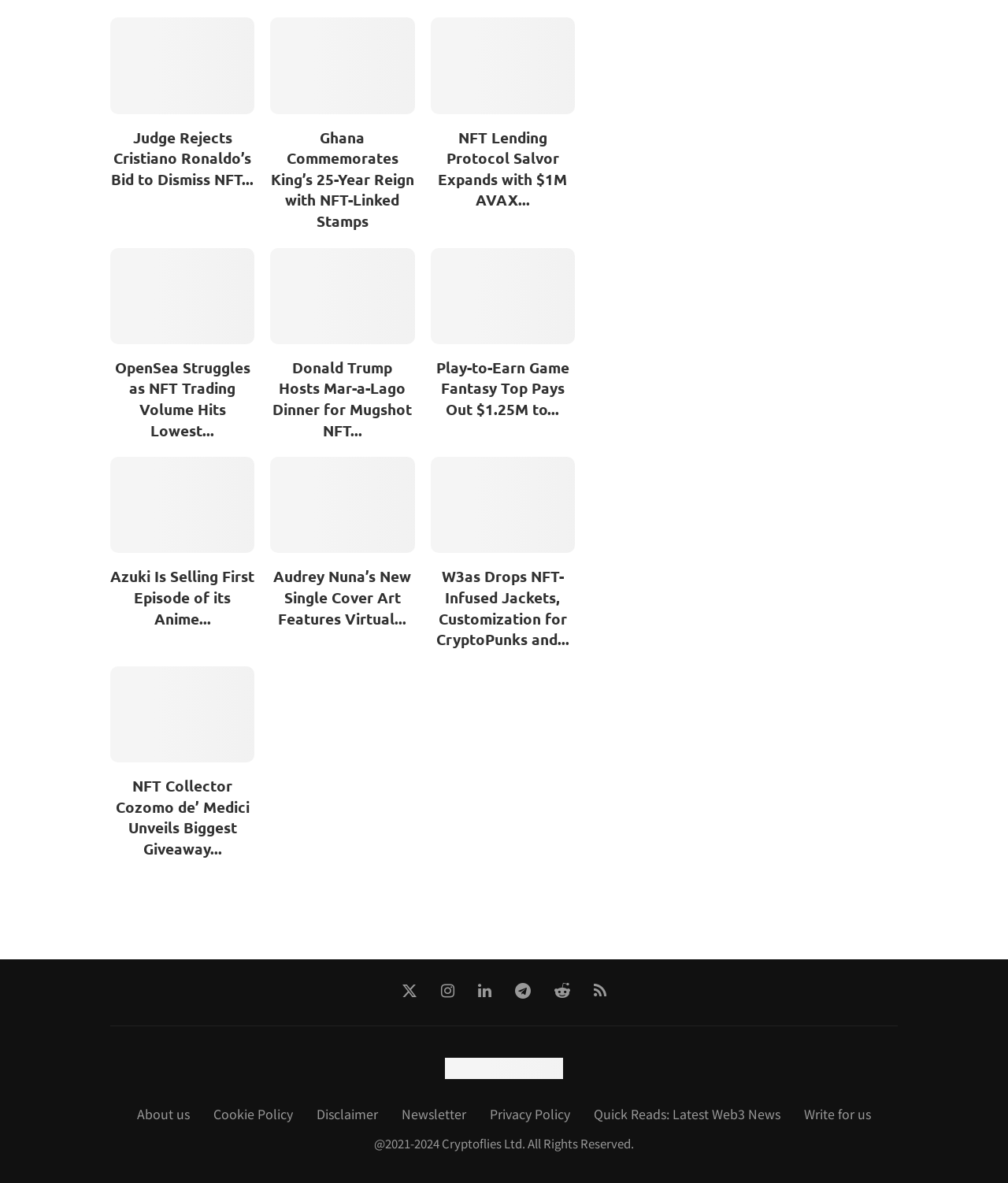Locate the bounding box coordinates of the element that needs to be clicked to carry out the instruction: "Visit Twitter". The coordinates should be given as four float numbers ranging from 0 to 1, i.e., [left, top, right, bottom].

[0.398, 0.831, 0.414, 0.845]